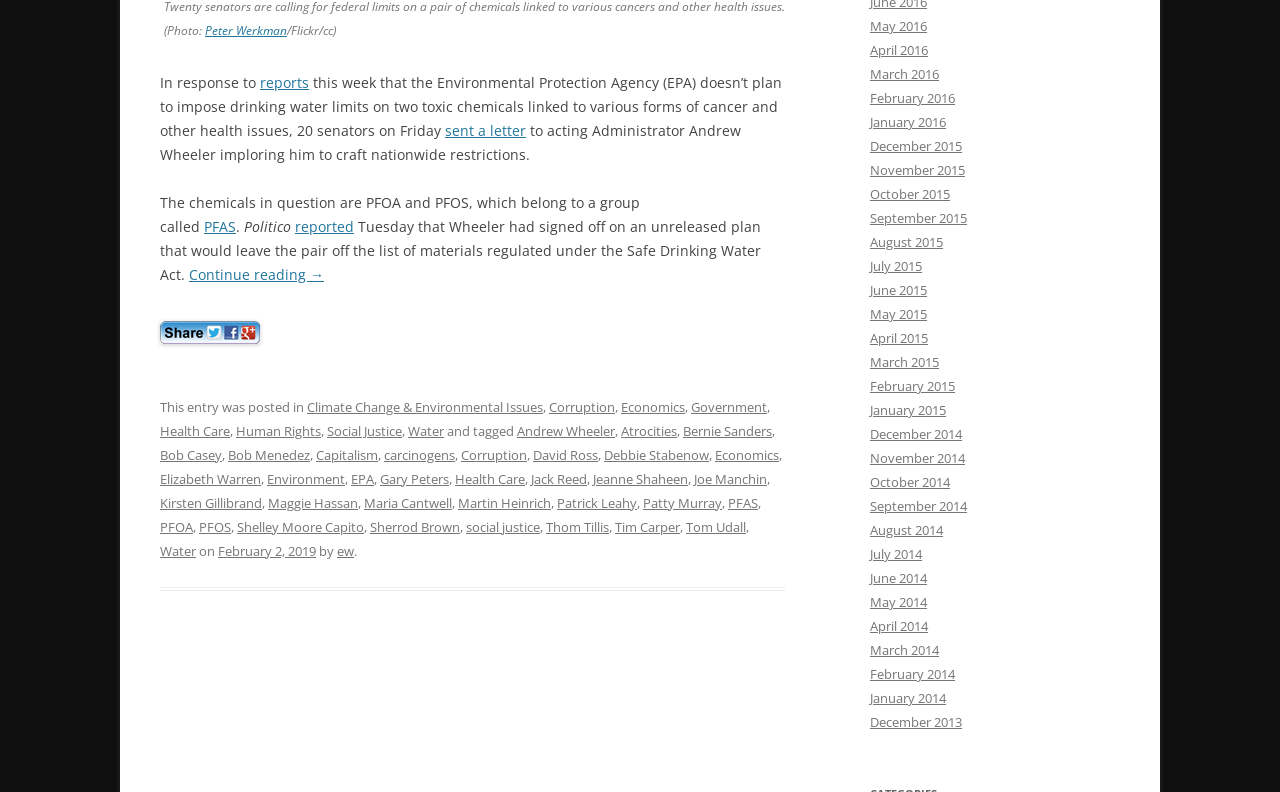Using the description: "Continue reading →", determine the UI element's bounding box coordinates. Ensure the coordinates are in the format of four float numbers between 0 and 1, i.e., [left, top, right, bottom].

[0.148, 0.335, 0.253, 0.359]